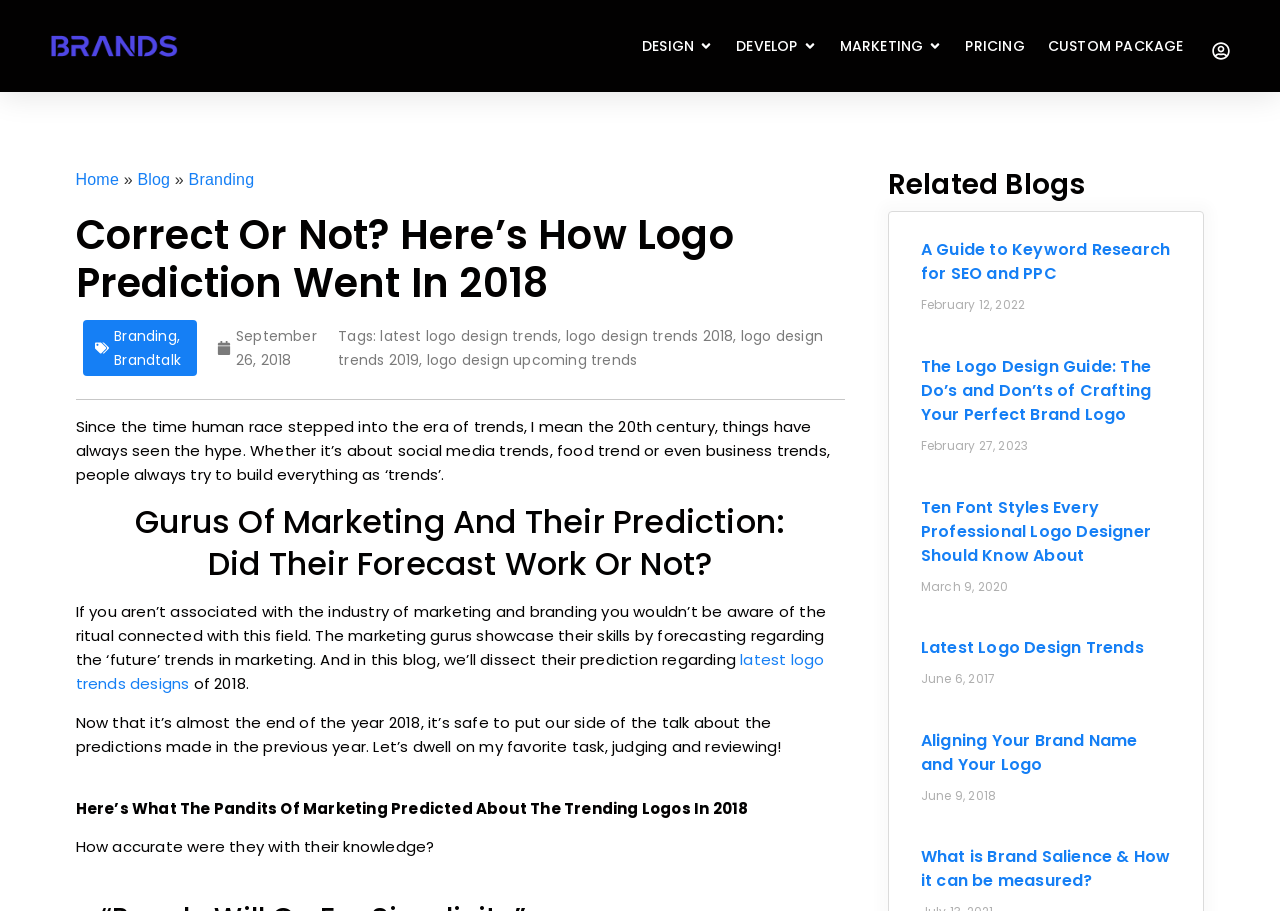How many related blog posts are listed on the webpage?
Based on the visual content, answer with a single word or a brief phrase.

5